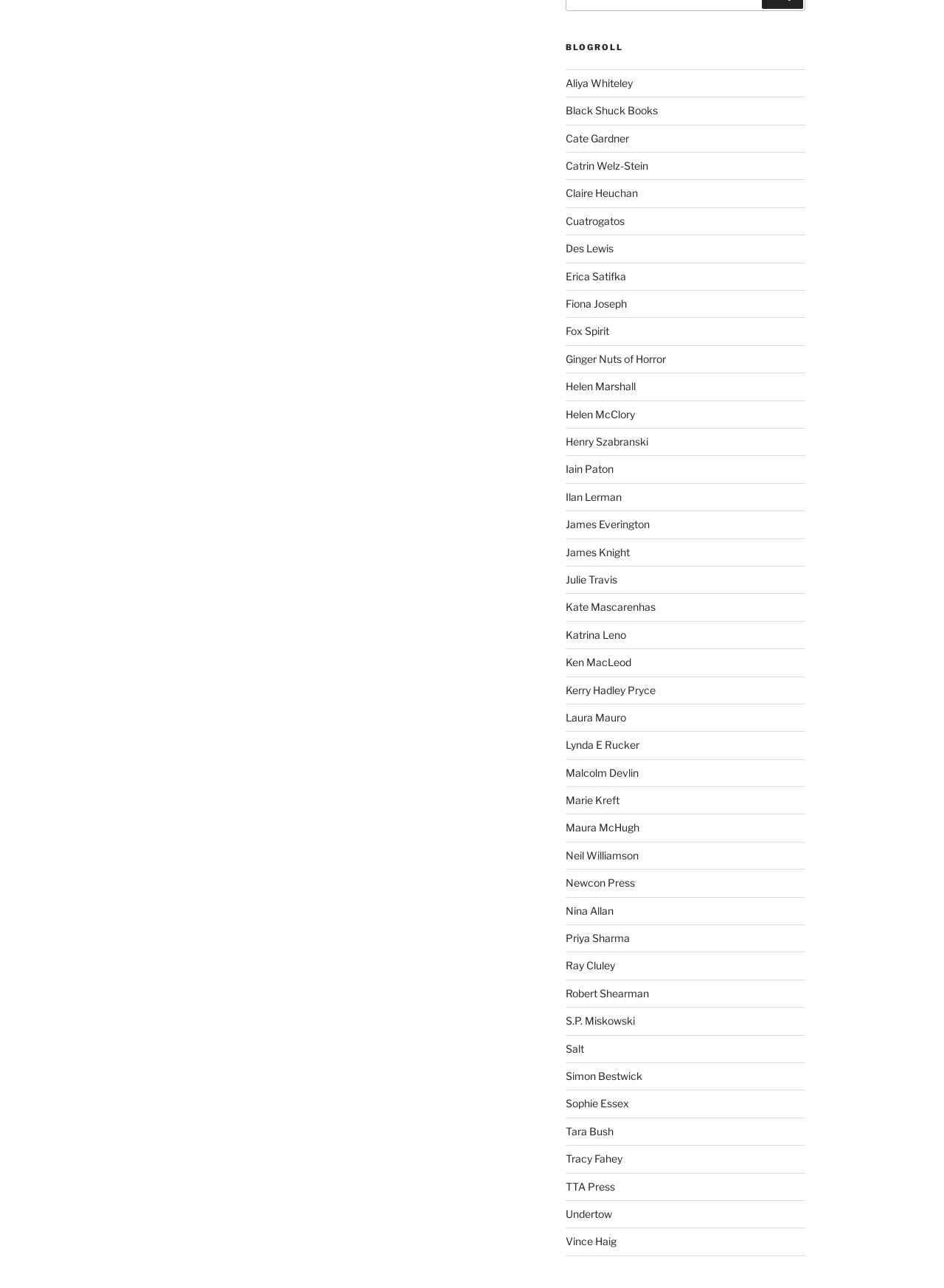Can you provide the bounding box coordinates for the element that should be clicked to implement the instruction: "visit Aliya Whiteley's page"?

[0.599, 0.06, 0.67, 0.069]